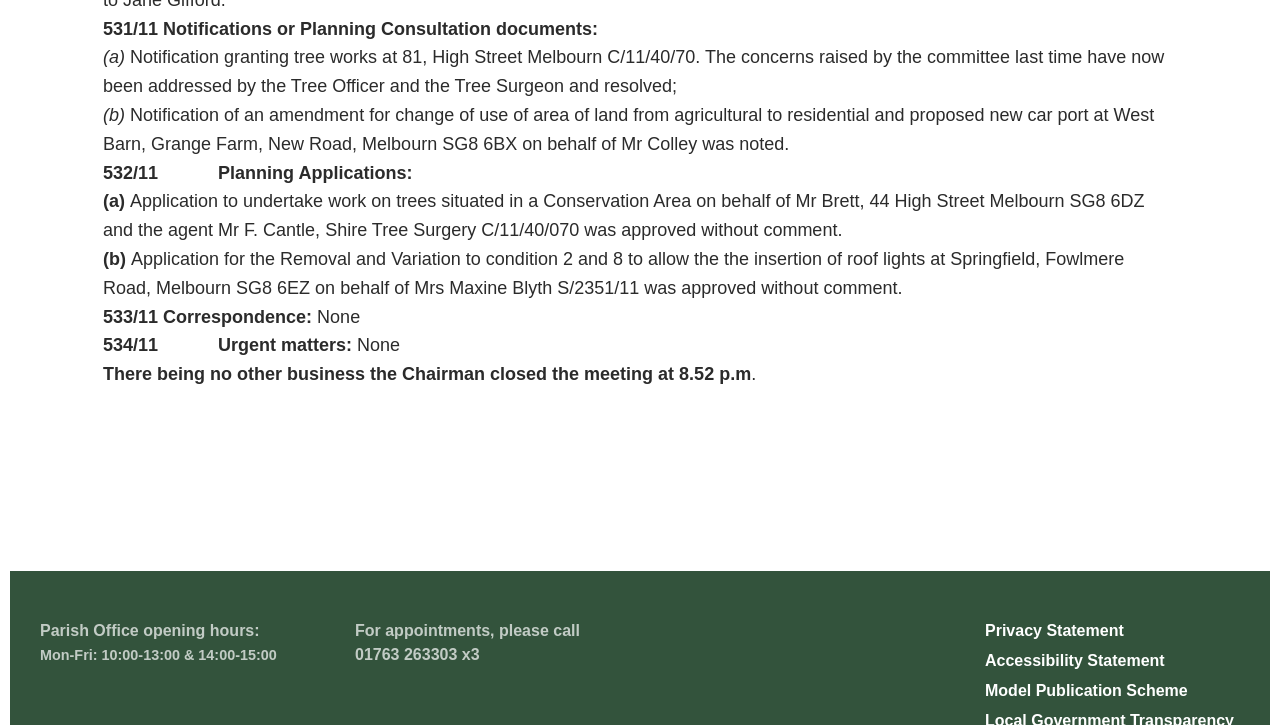Look at the image and answer the question in detail:
How many planning applications were discussed in the meeting?

The webpage mentions two planning applications, one for work on trees situated in a Conservation Area on behalf of Mr Brett, and another for the removal and variation of conditions to allow the insertion of roof lights at Springfield, Fowlmere Road, Melbourn.